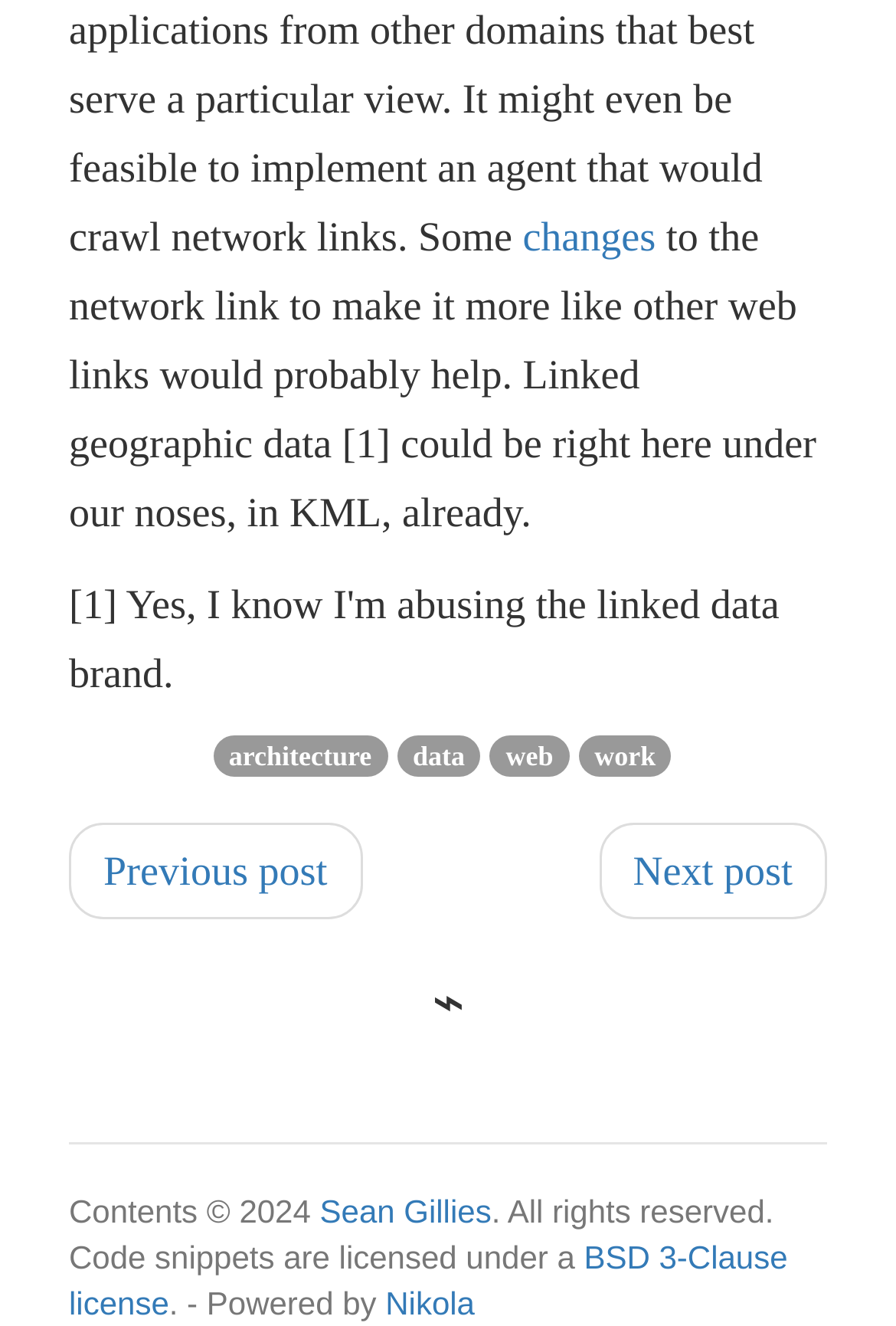Please identify the bounding box coordinates of the region to click in order to complete the task: "learn about BSD 3-Clause license". The coordinates must be four float numbers between 0 and 1, specified as [left, top, right, bottom].

[0.077, 0.933, 0.879, 0.996]